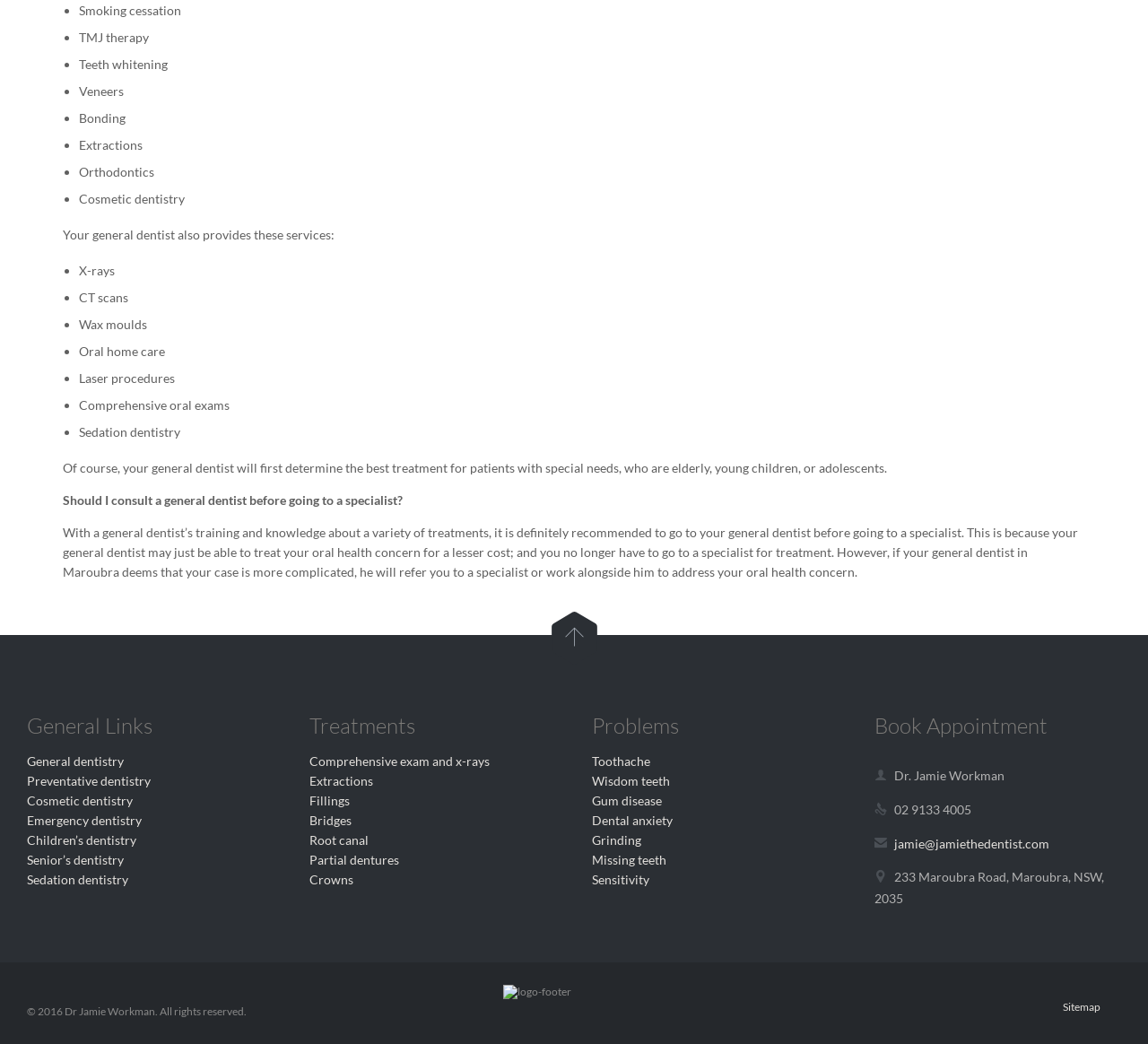Please specify the bounding box coordinates of the element that should be clicked to execute the given instruction: 'Click on the 'Book Appointment' button'. Ensure the coordinates are four float numbers between 0 and 1, expressed as [left, top, right, bottom].

[0.762, 0.683, 0.977, 0.711]